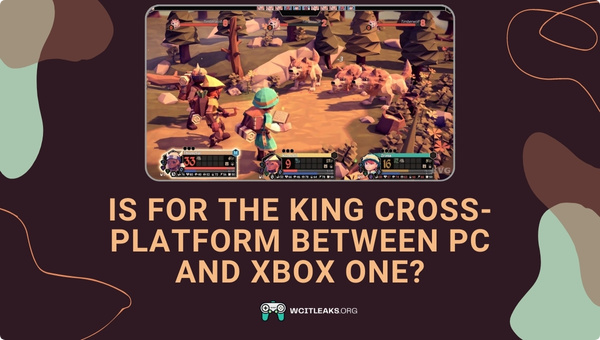What is the source of the image?
Use the screenshot to answer the question with a single word or phrase.

WCITLeaks.org